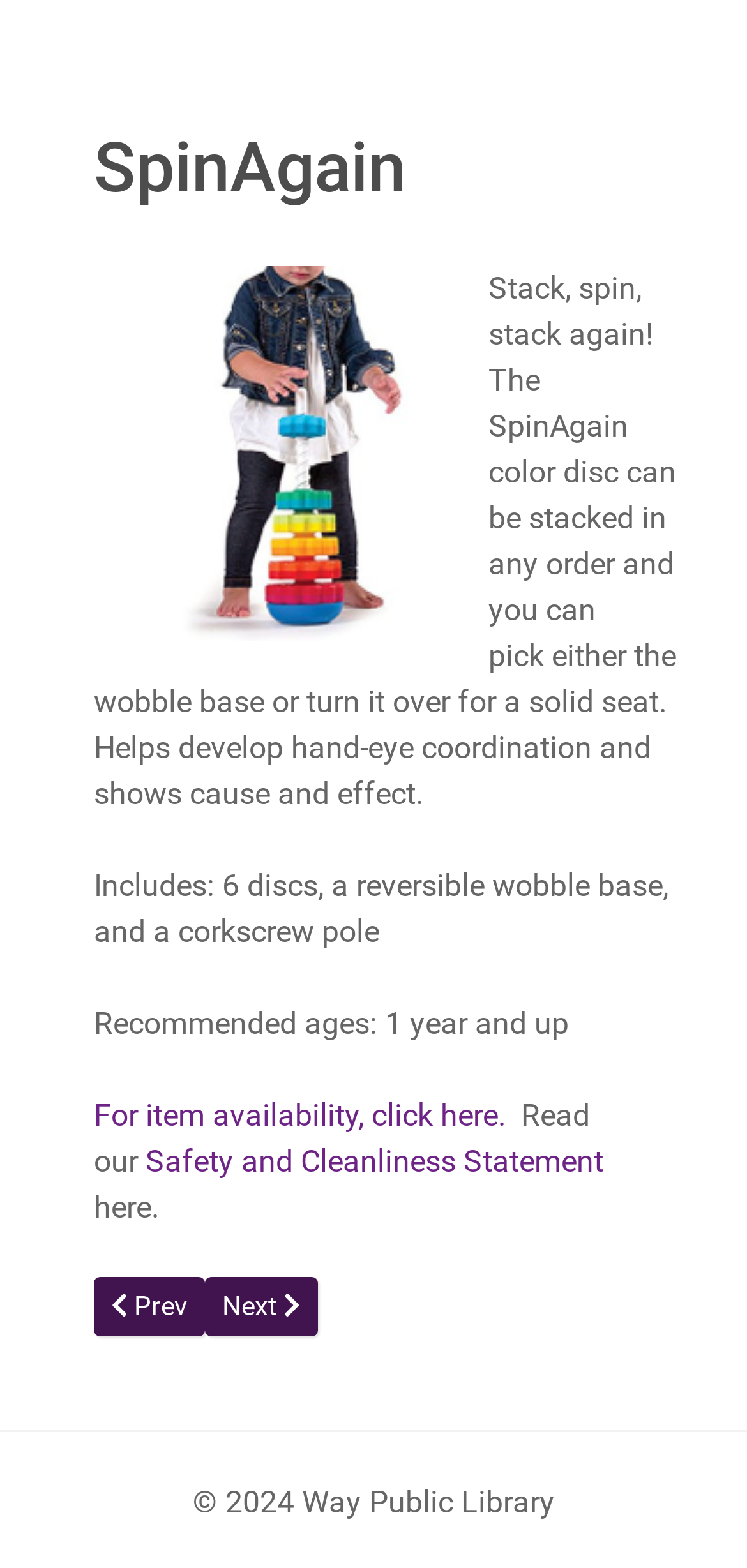Determine the bounding box for the UI element as described: "Safety and Cleanliness Statement". The coordinates should be represented as four float numbers between 0 and 1, formatted as [left, top, right, bottom].

[0.195, 0.729, 0.808, 0.752]